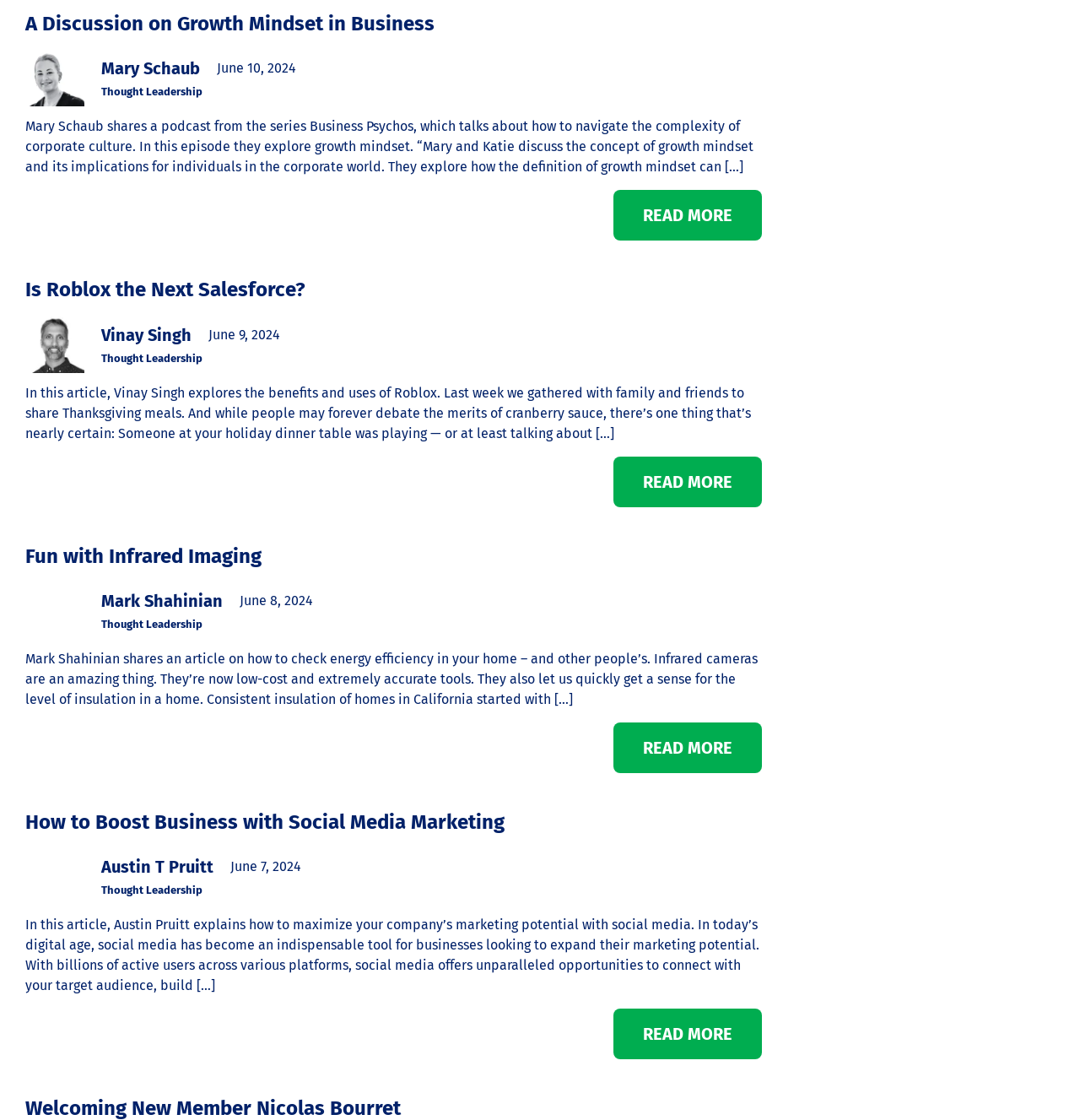Based on the element description Country Reports, identify the bounding box of the UI element in the given webpage screenshot. The coordinates should be in the format (top-left x, top-left y, bottom-right x, bottom-right y) and must be between 0 and 1.

None